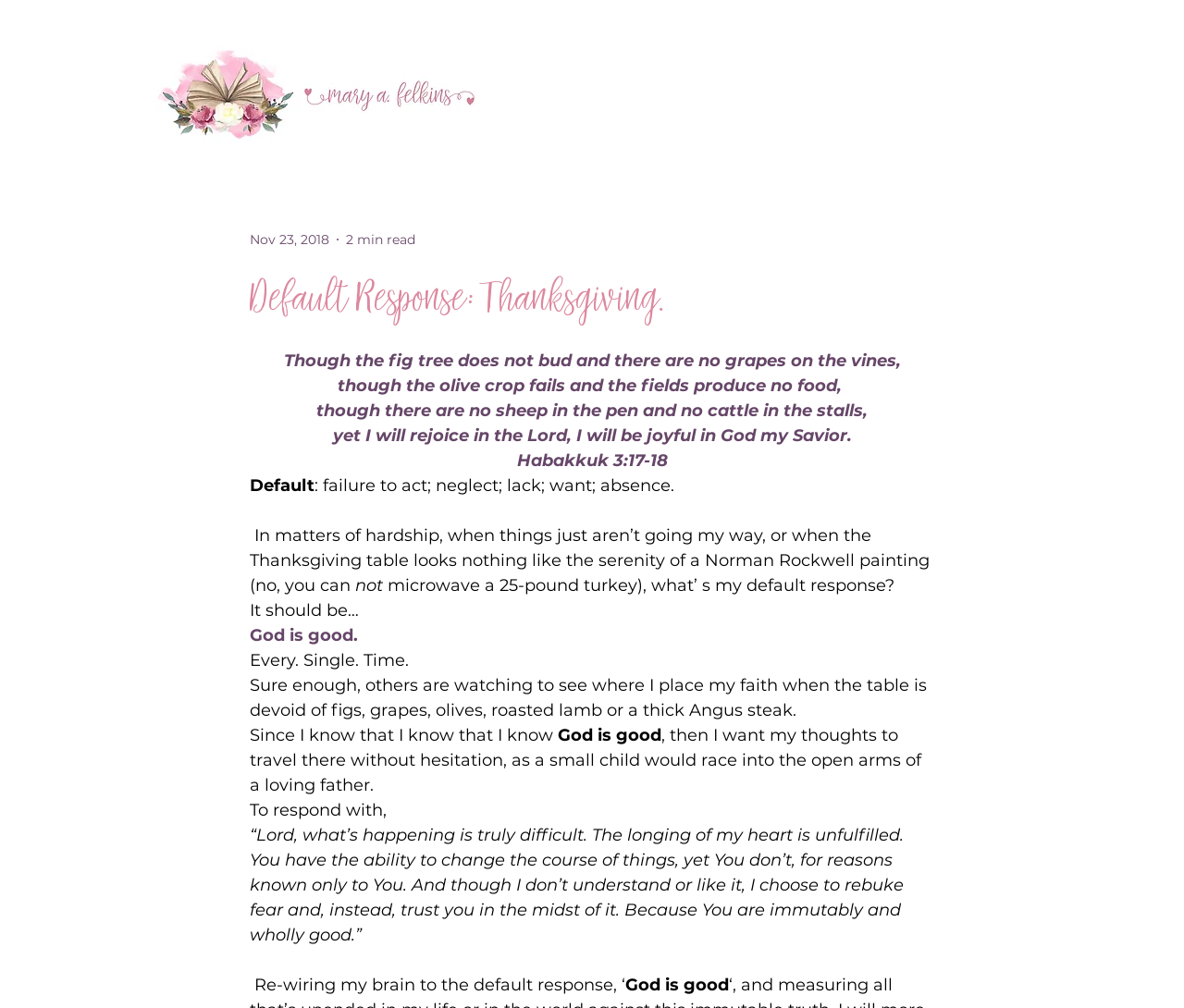What is the default response mentioned in the article?
Answer the question with as much detail as possible.

I found the default response by reading the article and finding the repeated mention of 'God is good' as the desired response to hardship and difficulties.